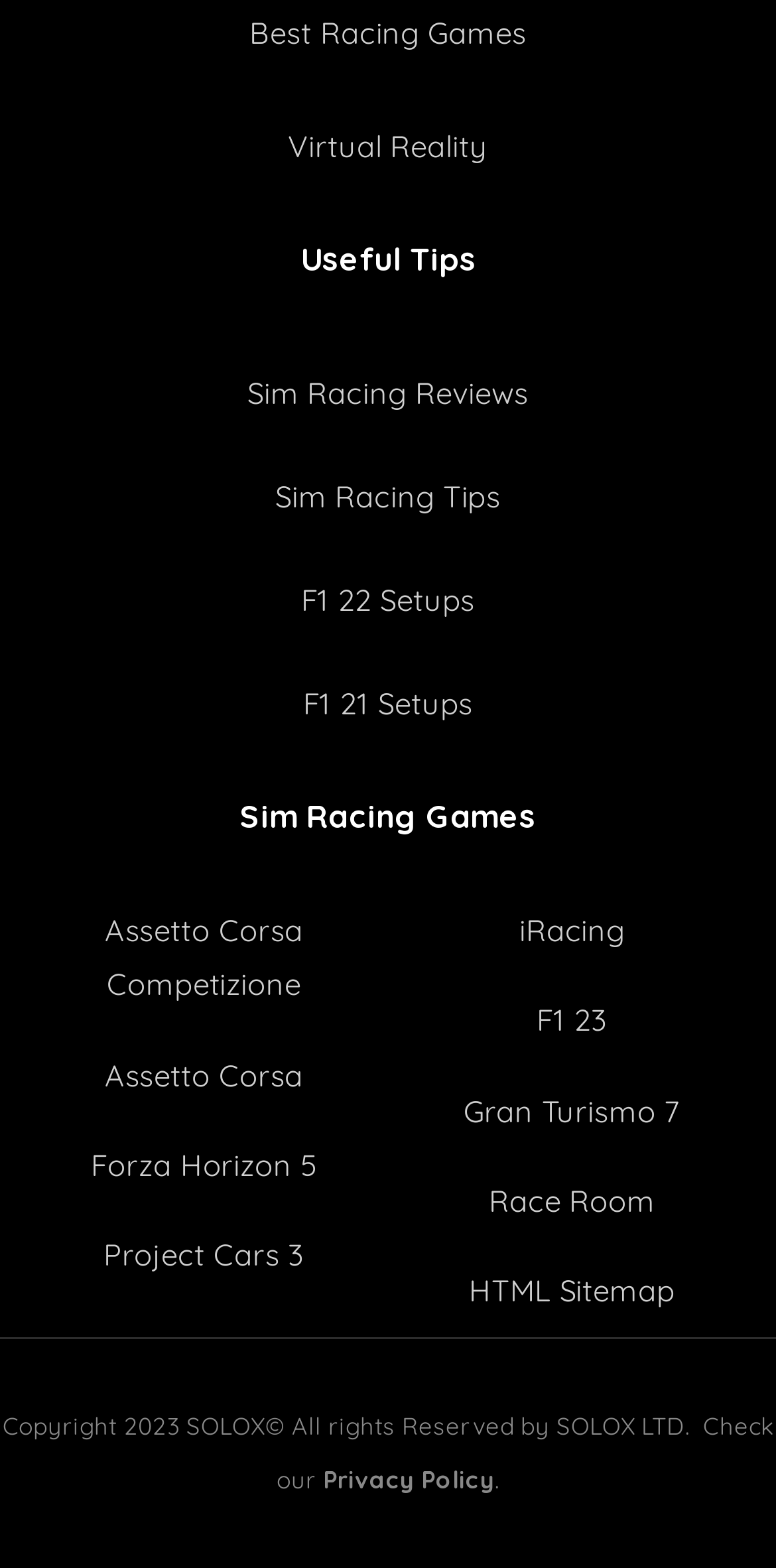Bounding box coordinates are specified in the format (top-left x, top-left y, bottom-right x, bottom-right y). All values are floating point numbers bounded between 0 and 1. Please provide the bounding box coordinate of the region this sentence describes: Sim Racing Reviews

[0.026, 0.234, 0.974, 0.268]